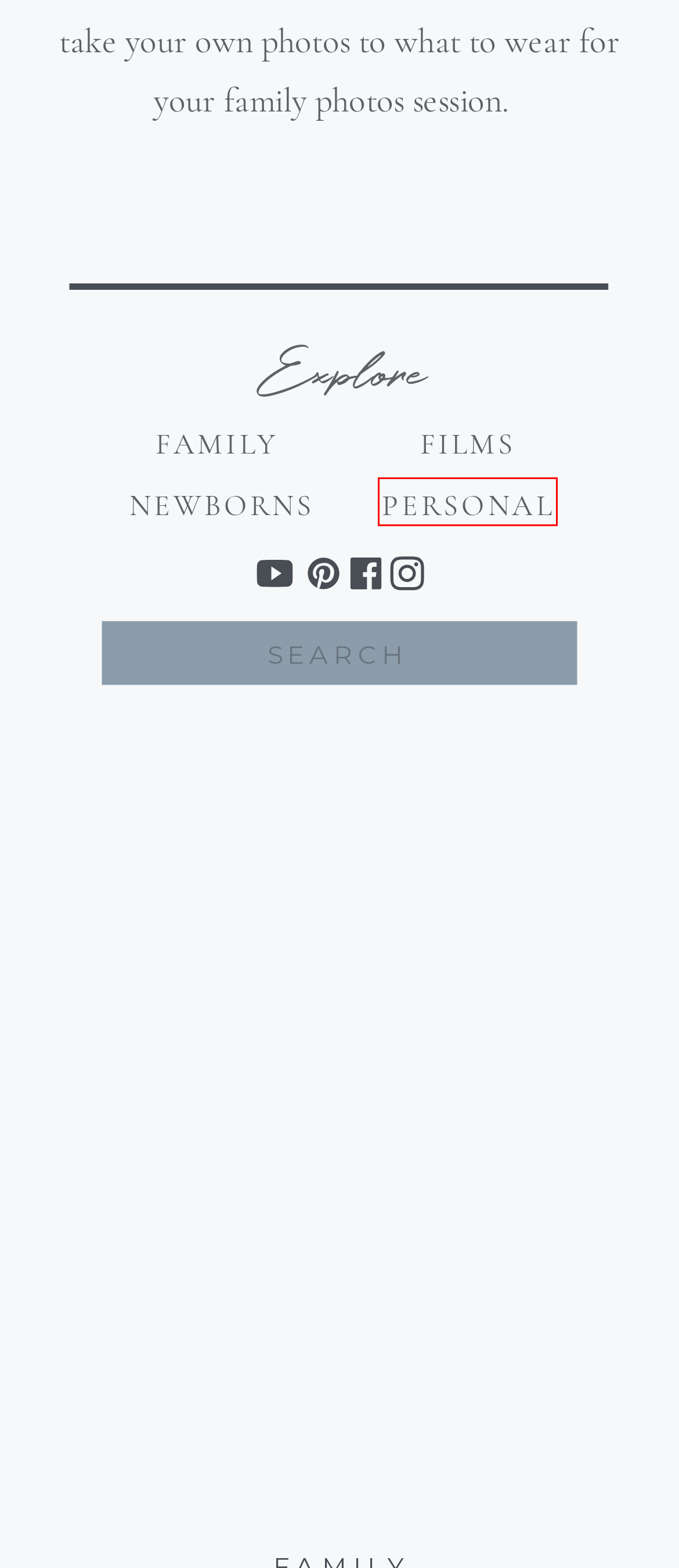You are presented with a screenshot of a webpage containing a red bounding box around an element. Determine which webpage description best describes the new webpage after clicking on the highlighted element. Here are the candidates:
A. 2024 Maine Coastal Family Session outfits for Dad - Carrie Pellerin
B. Newborn Archives - Carrie Pellerin
C. Westbrook Family Photographer in home portrait session - Carrie Pellerin
D. Personal Archives - Carrie Pellerin
E. Spring/Summer 2024 Family Session Outfits for Girls - Carrie Pellerin
F. 2024 Spring & Summer Family Session Outfits for little boys - Carrie Pellerin
G. Films Archives - Carrie Pellerin
H. Family Archives - Carrie Pellerin

D